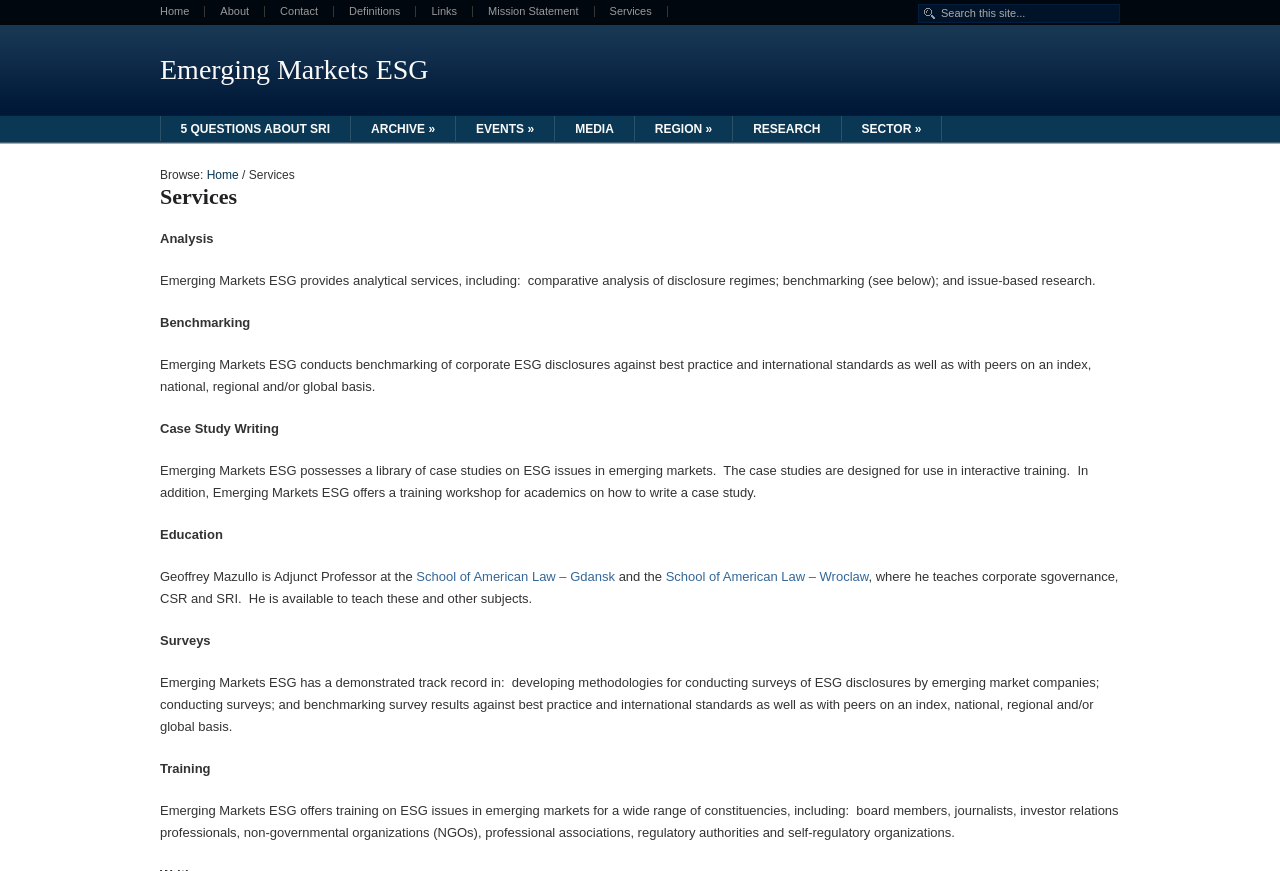Determine the bounding box of the UI component based on this description: "Events »". The bounding box coordinates should be four float values between 0 and 1, i.e., [left, top, right, bottom].

[0.356, 0.133, 0.433, 0.162]